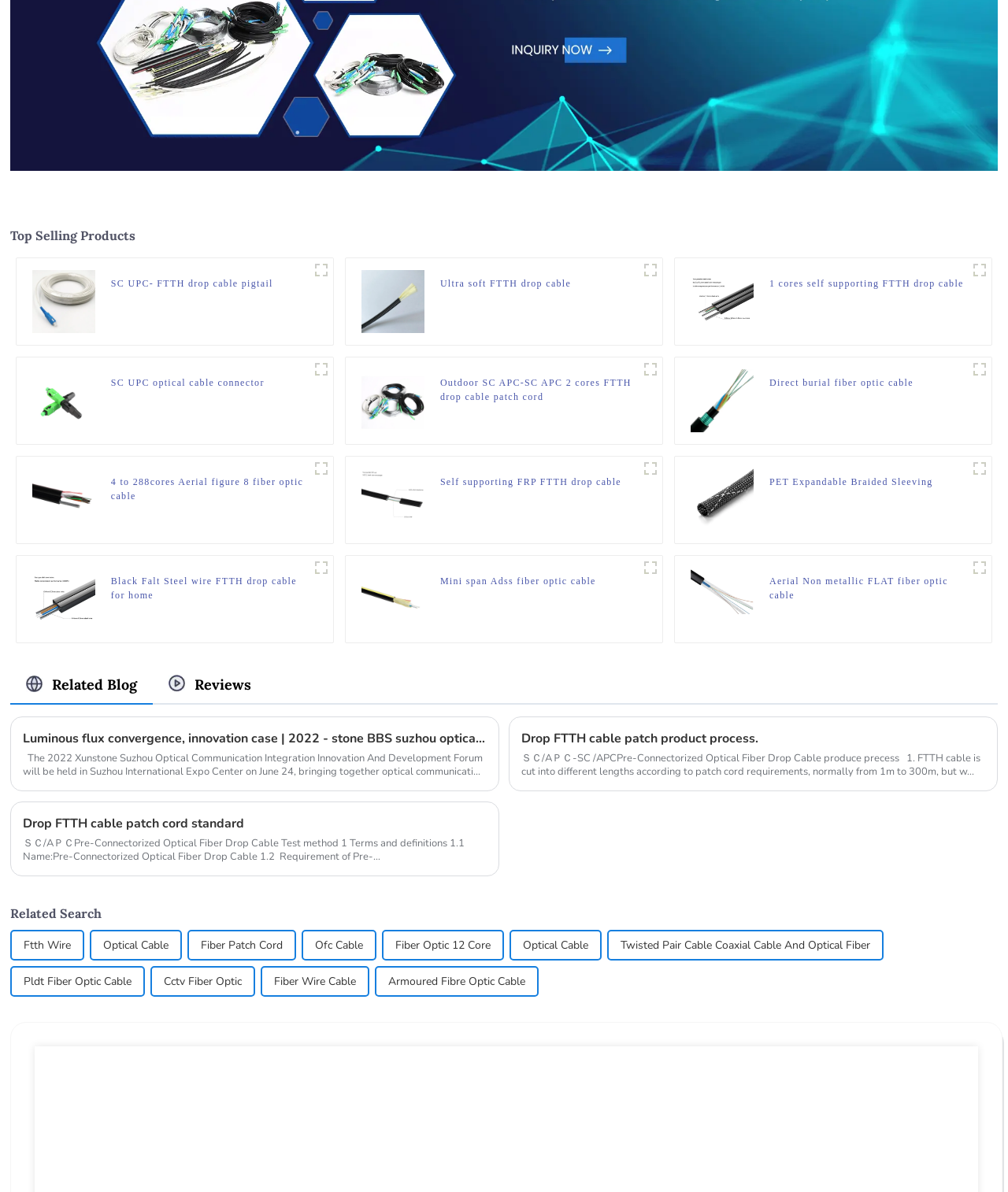Find the bounding box coordinates of the clickable region needed to perform the following instruction: "Check out Direct burial fiber optic cable". The coordinates should be provided as four float numbers between 0 and 1, i.e., [left, top, right, bottom].

[0.685, 0.329, 0.748, 0.341]